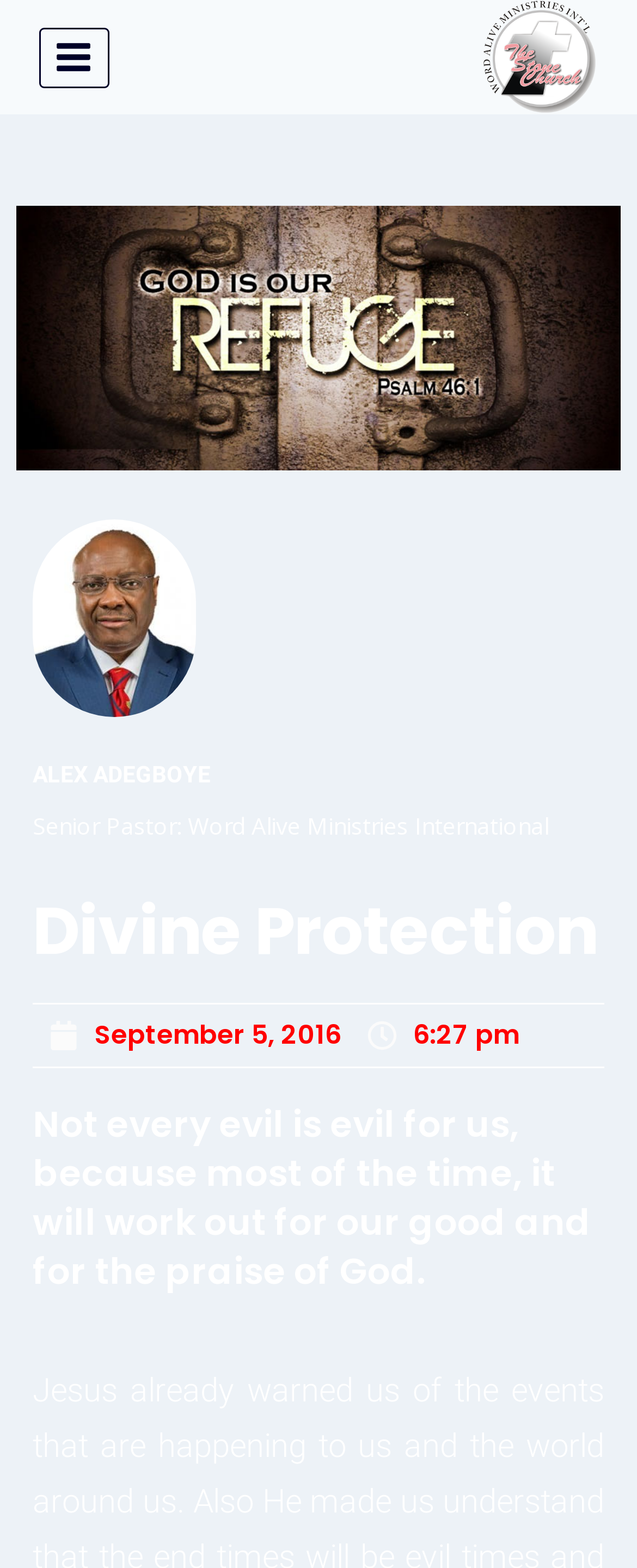What is the date of the article or sermon?
Please respond to the question with a detailed and well-explained answer.

I found the answer by looking at the link with the text 'September 5, 2016', which suggests that it is the date of the article or sermon.